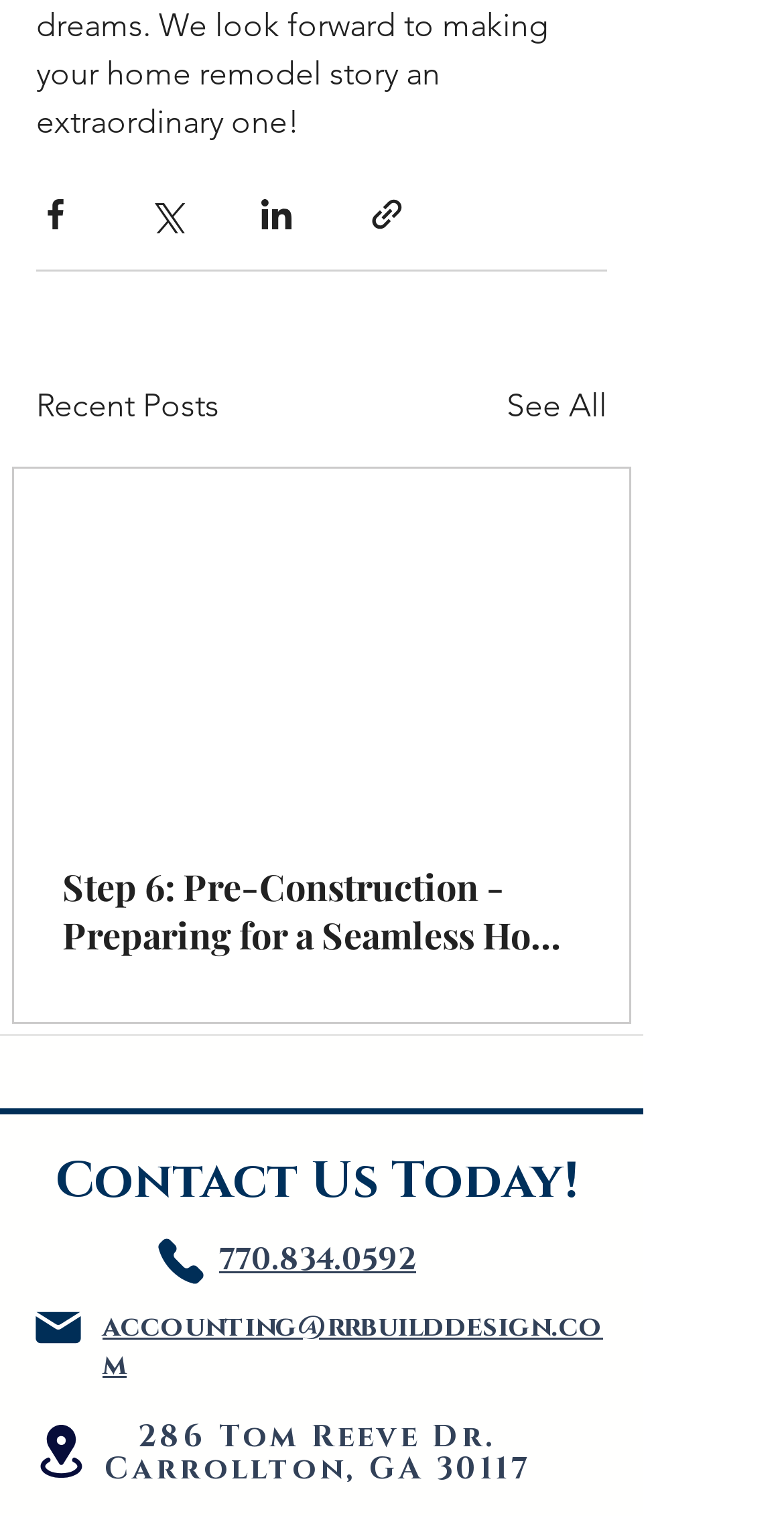What is the email address to contact?
Please give a detailed and elaborate explanation in response to the question.

I can see a link 'Mail' followed by a heading with the email address 'accounting@rrbuilddesign.com'. This email address is likely the contact email.